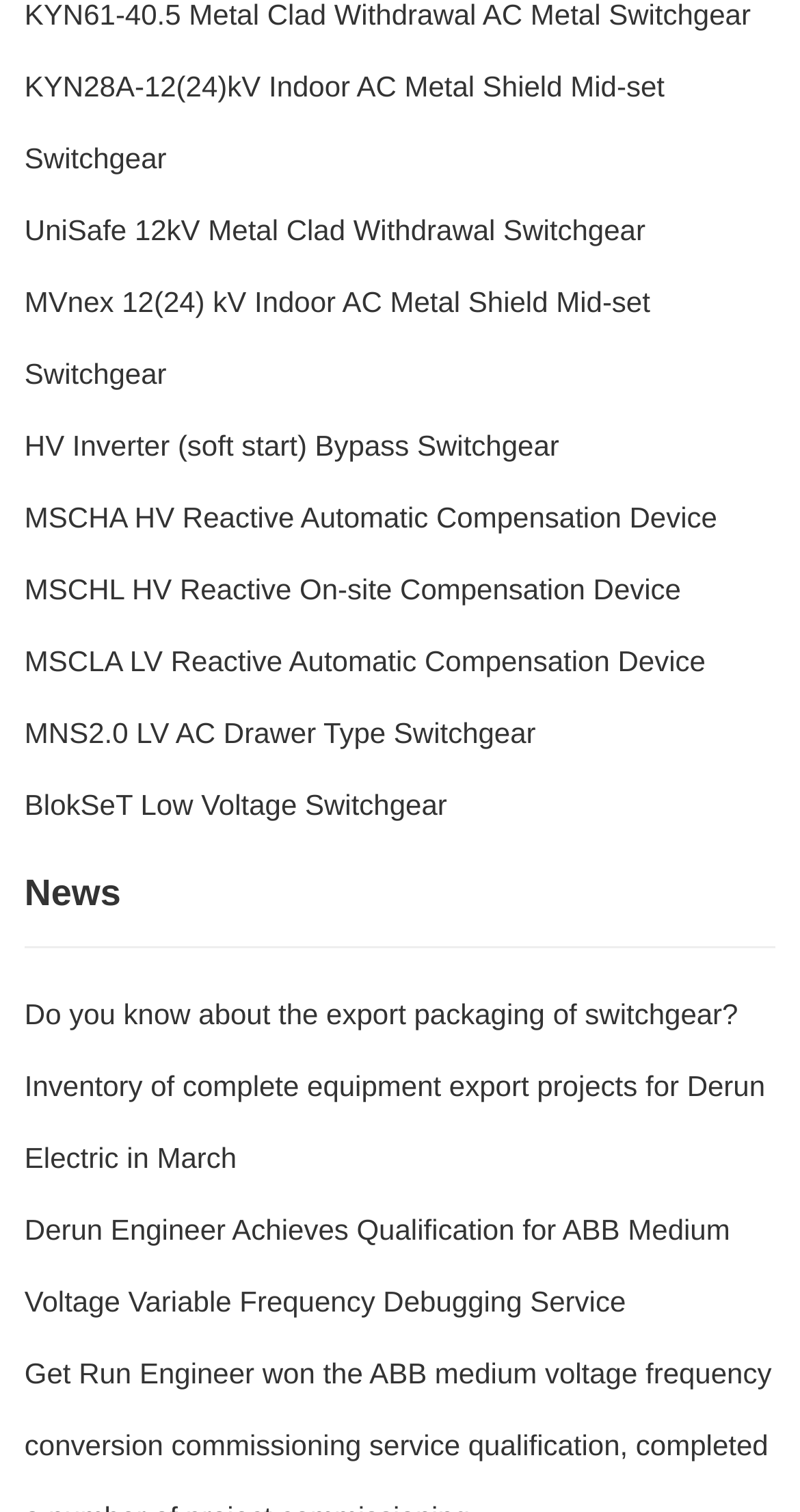Please identify the bounding box coordinates of the element I should click to complete this instruction: 'Learn about export packaging of switchgear'. The coordinates should be given as four float numbers between 0 and 1, like this: [left, top, right, bottom].

[0.031, 0.659, 0.923, 0.681]